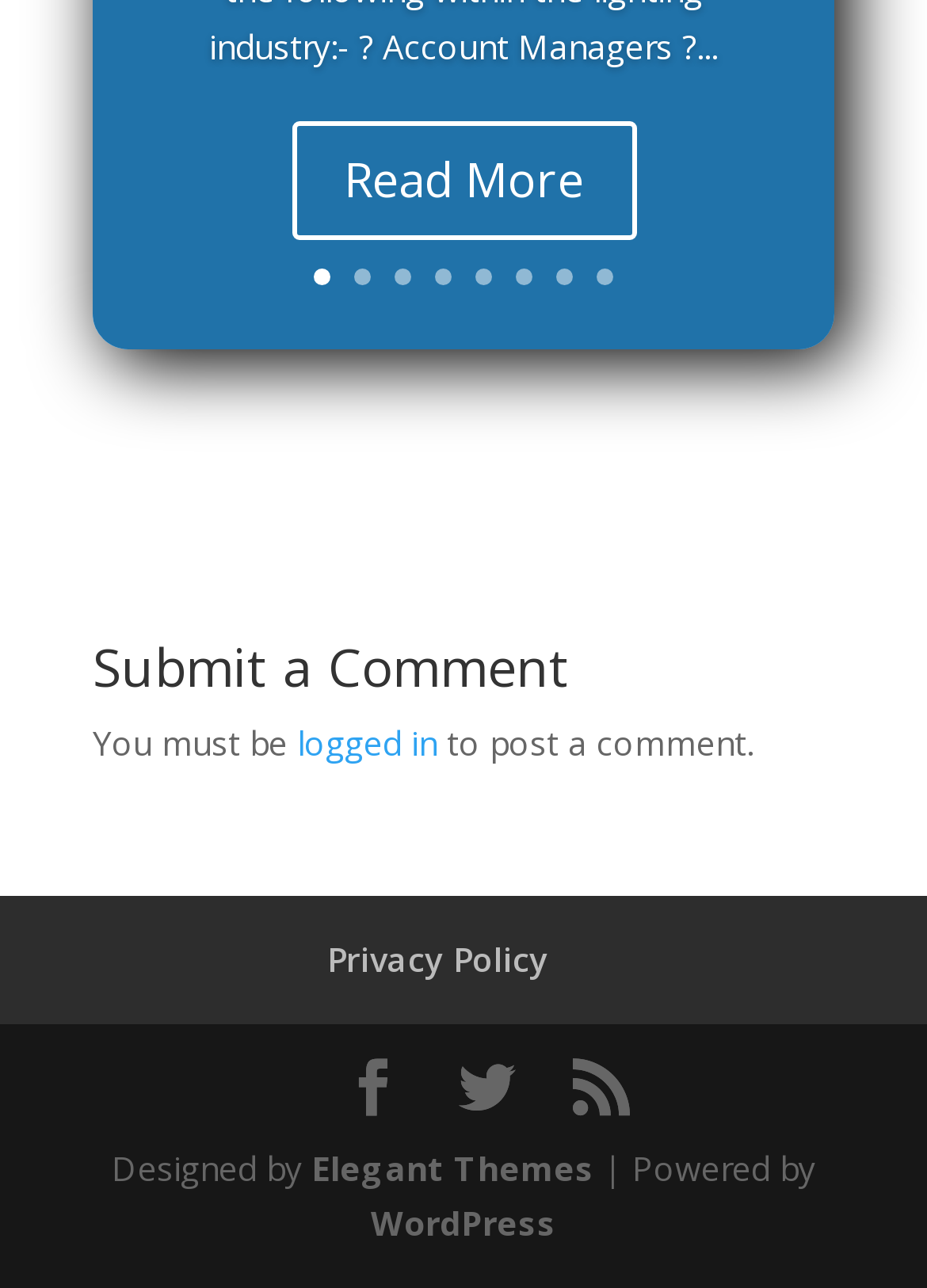Respond to the following query with just one word or a short phrase: 
What is the platform that powers the website?

WordPress